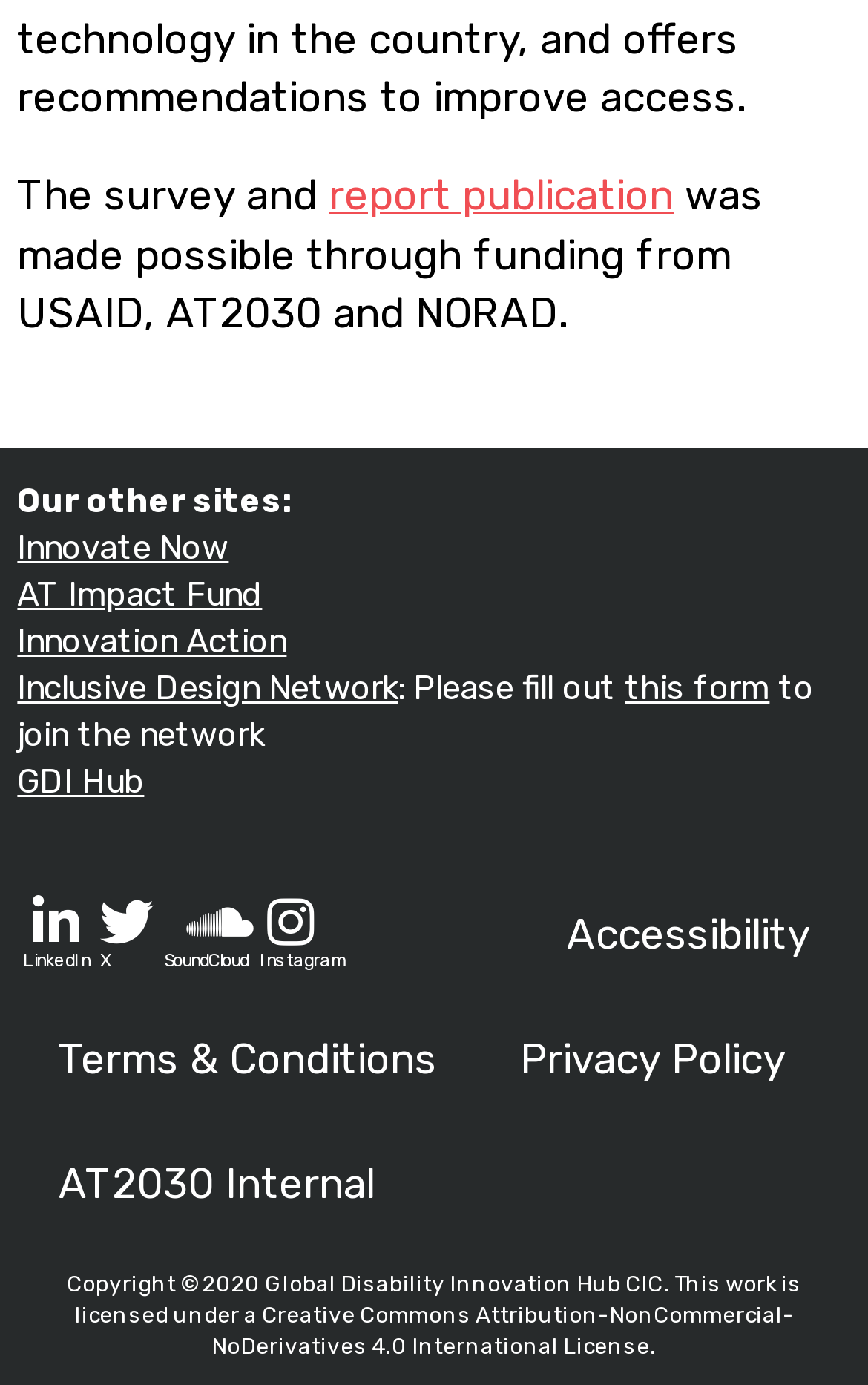Based on the image, provide a detailed response to the question:
What is the name of the hub mentioned in the webpage?

The webpage mentions the GDI Hub as one of the other sites, which suggests that it is a hub related to the content of the webpage.